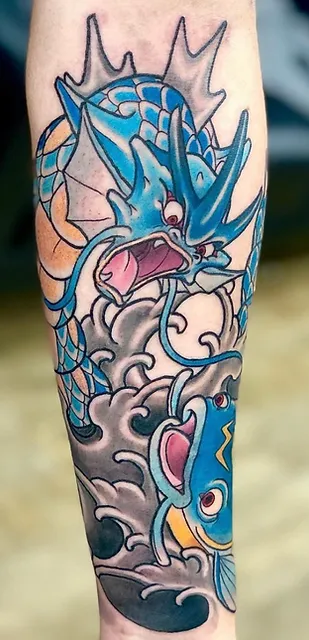What is the expression of the fish-like creature?
Look at the image and respond with a one-word or short phrase answer.

Surprised or fearful